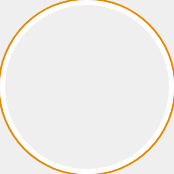Use a single word or phrase to respond to the question:
What is the purpose of the avatar placeholder in the image?

To represent the author